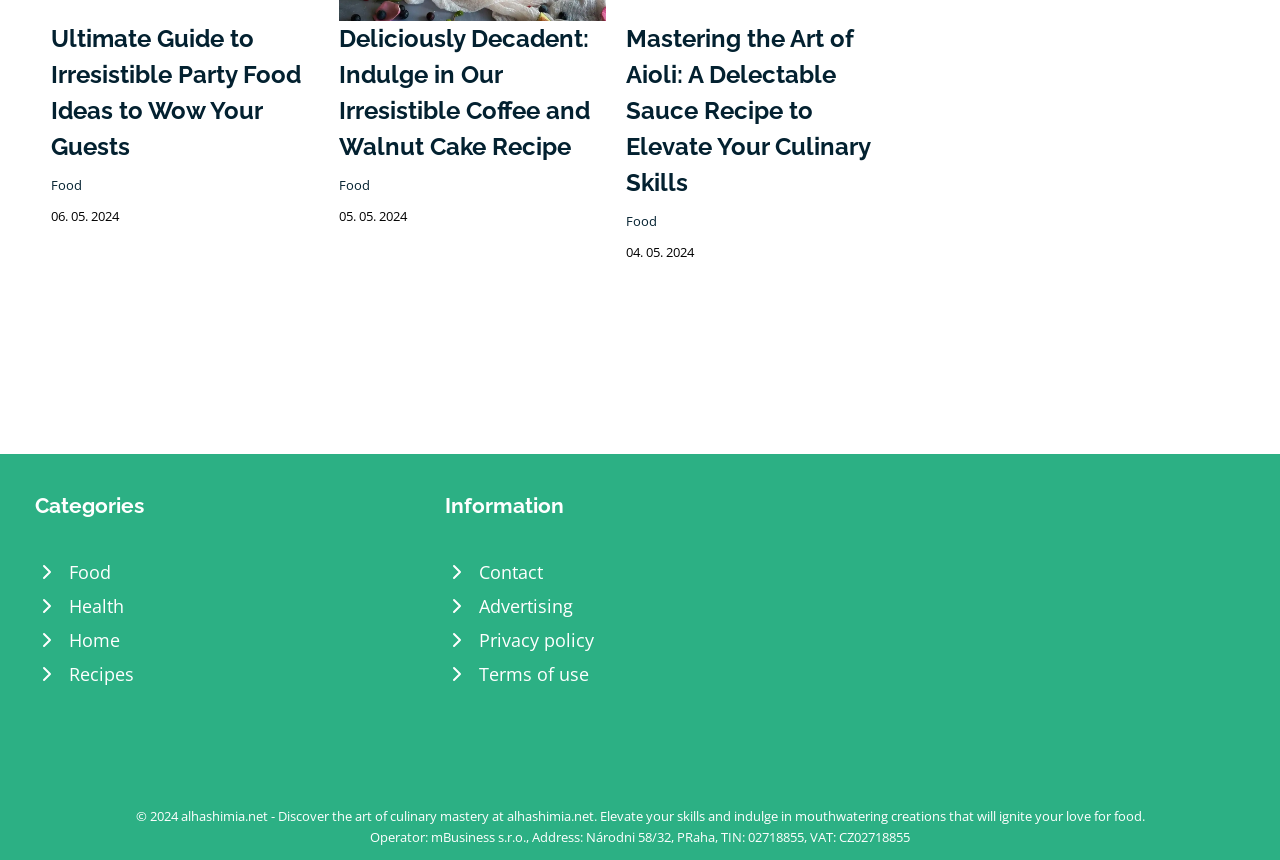Answer the question in one word or a short phrase:
What type of content is featured on this webpage?

Food recipes